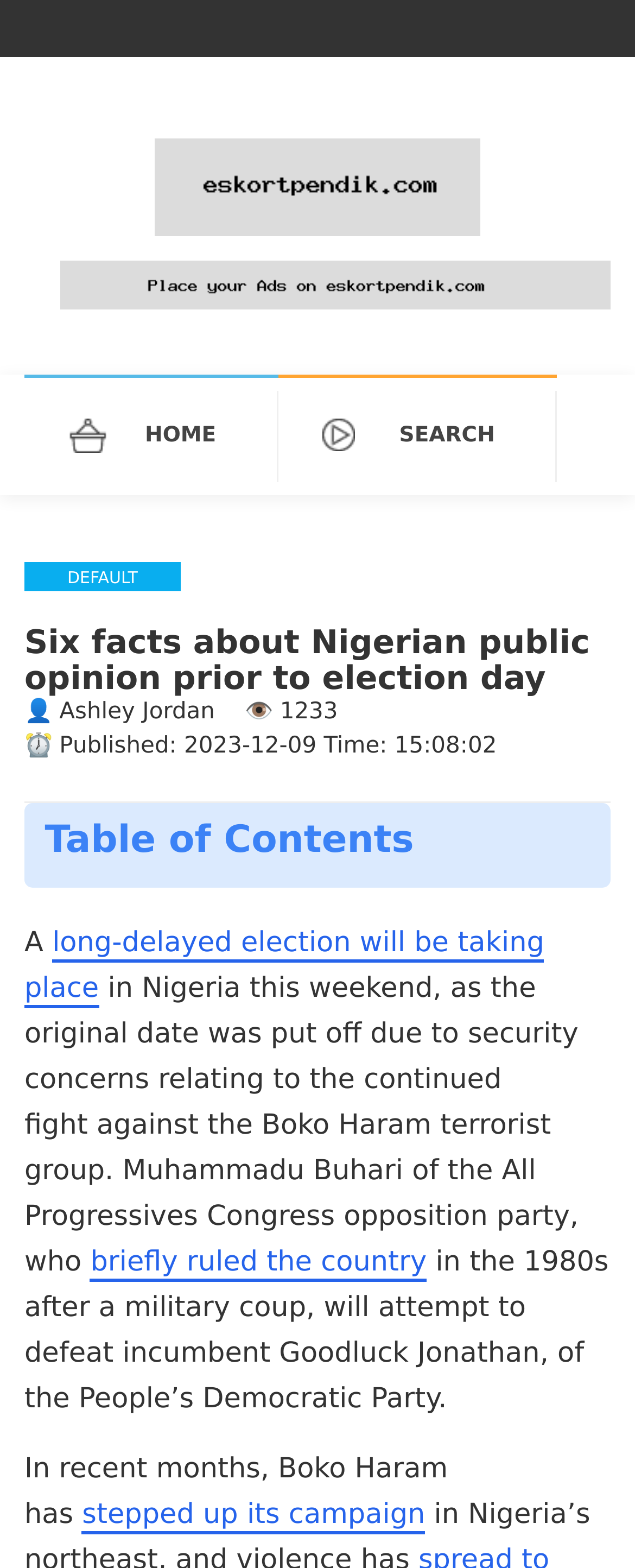Summarize the contents and layout of the webpage in detail.

The webpage appears to be a news article or blog post about the Nigerian presidential election. At the top left corner, there is a site logo, accompanied by a header banner that spans across the top of the page. Below the header, there are navigation links, including "HOME" and "SEARCH", positioned on the left and right sides, respectively.

The main content of the page is headed by a title, "Six facts about Nigerian public opinion prior to election day", which is centered at the top of the page. Below the title, there is a byline with the author's name, "Ashley Jordan", and a view count, "1233", on the left side. The publication date and time, "2023-12-09 15:08:02", are displayed on the right side.

A horizontal separator line divides the top section from the main content. Below the separator, there is a "Table of Contents" section, which lists the main points of the article. The first point is labeled "A" and is followed by a brief summary of the article, which discusses the upcoming presidential election in Nigeria and the candidates involved, including Muhammadu Buhari and Goodluck Jonathan.

The article also mentions the Boko Haram terrorist group and its impact on the election. There are several links throughout the text, which provide additional information on specific topics, such as the election delay and Boko Haram's campaign. Overall, the webpage appears to be a informative article about the Nigerian presidential election and its context.